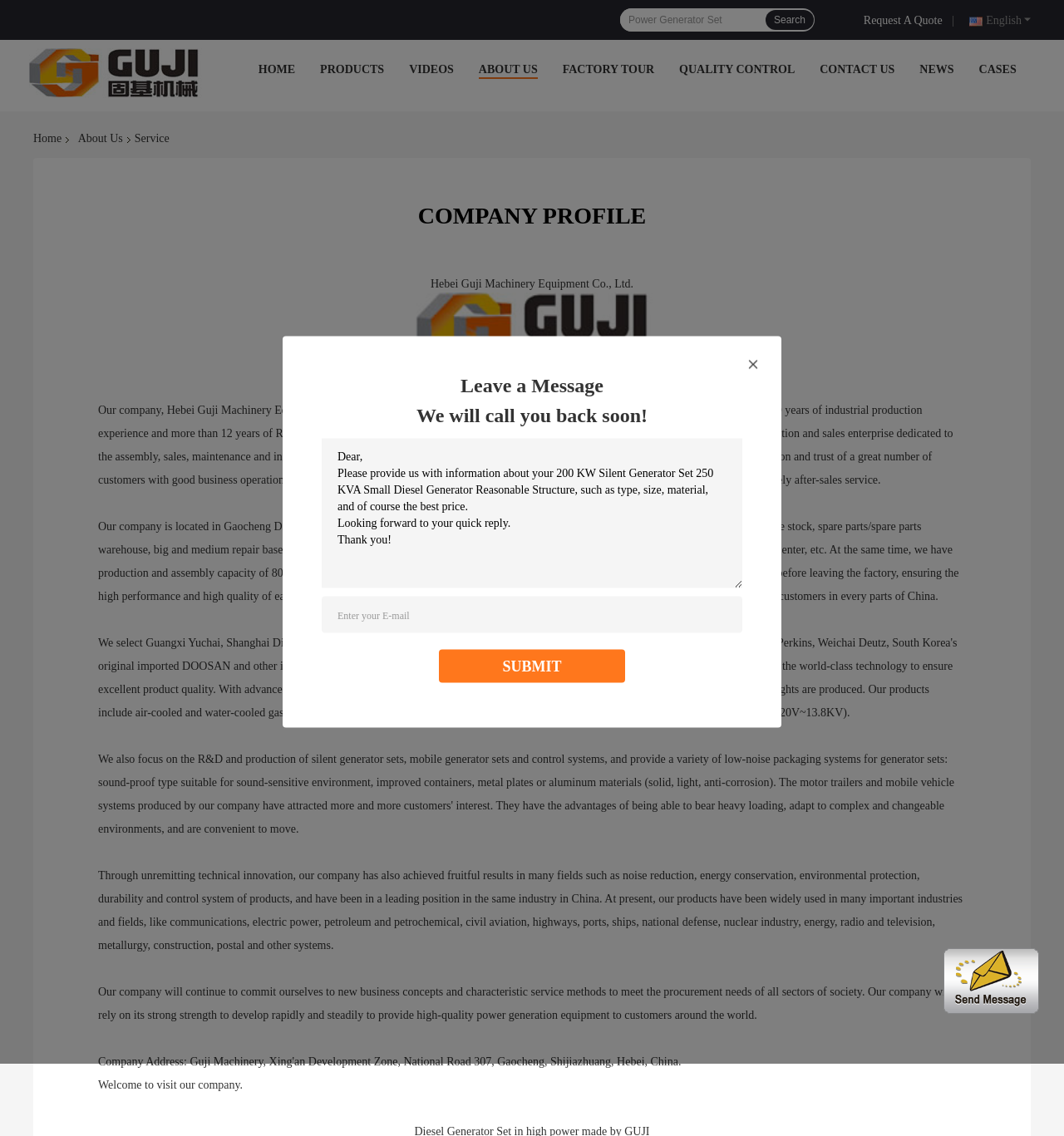From the image, can you give a detailed response to the question below:
What is the output power range of the company's products?

I found the product description section of the webpage, which mentions that the company's products include air-cooled and water-cooled gasoline, diesel and natural gas sets, with an output power of 2-3000KW. This suggests that the company's products have a wide range of output power.